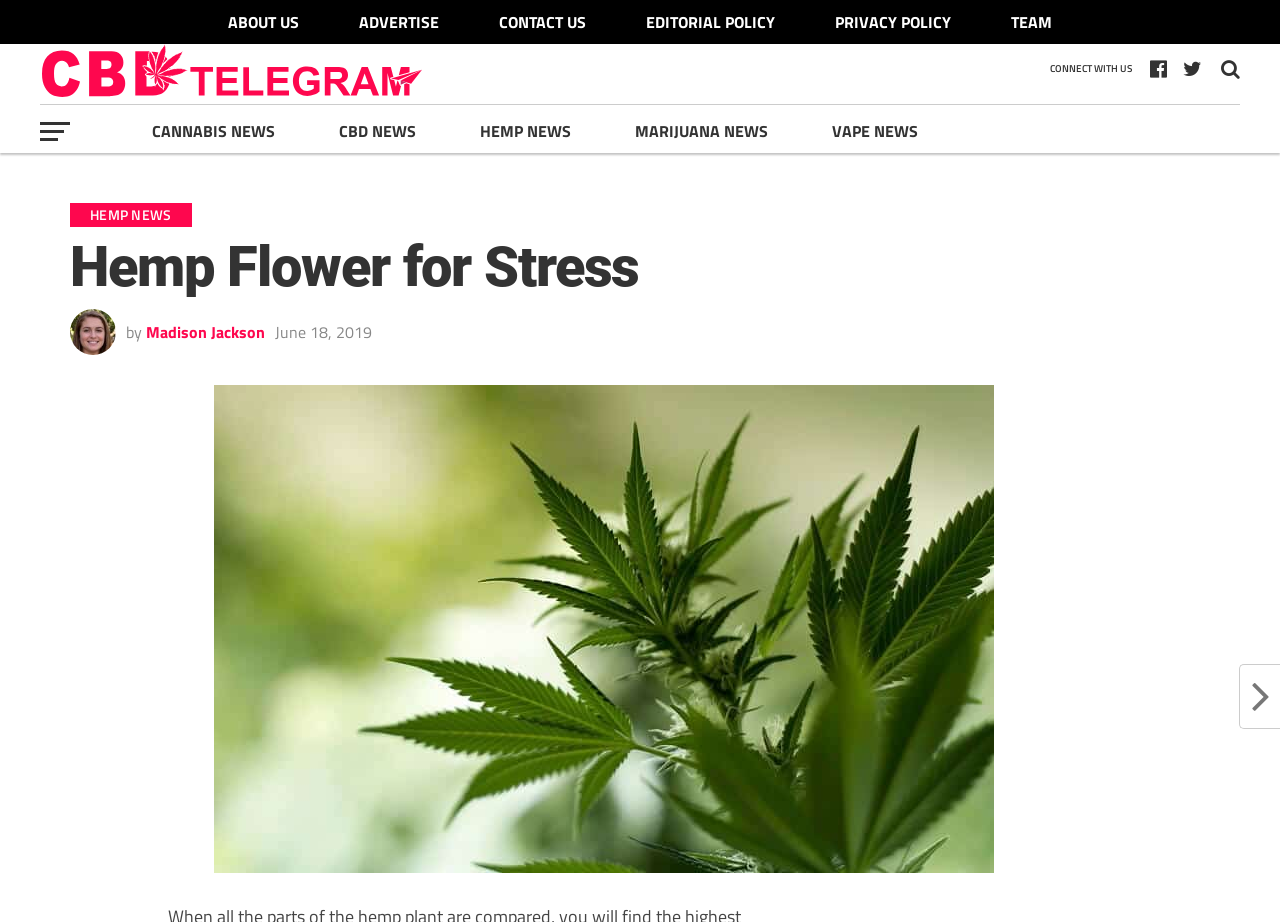Given the description "parent_node: CBD Telegram", provide the bounding box coordinates of the corresponding UI element.

[0.031, 0.086, 0.331, 0.112]